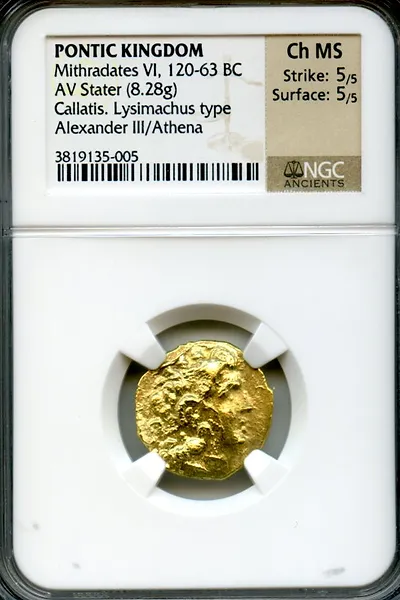Who is featured on the obverse of the coin?
Based on the image, answer the question with as much detail as possible.

According to the caption, the obverse of the coin features a detailed representation of Alexander III, also known as Alexander the Great.